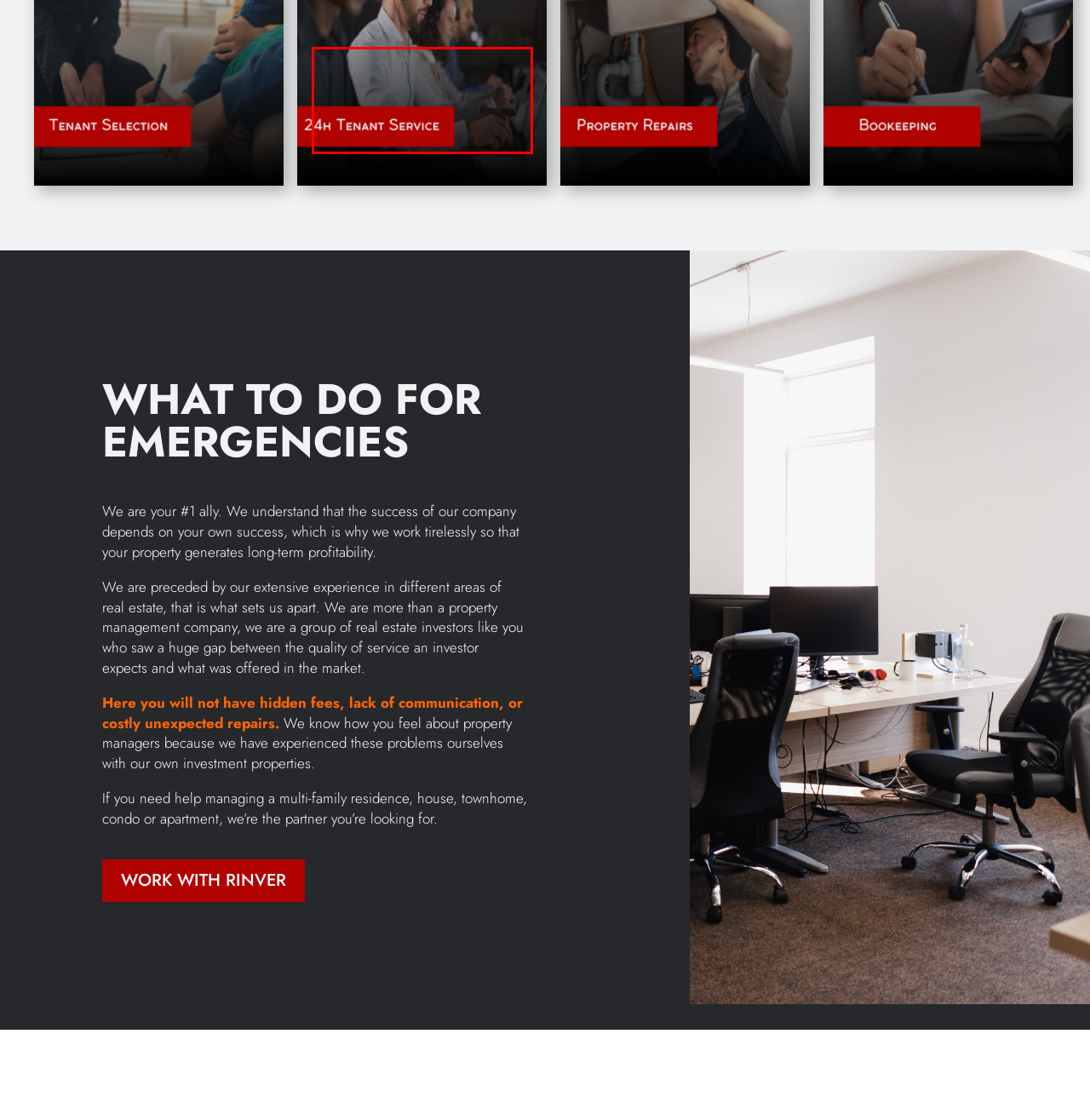Examine the screenshot of the webpage, locate the red bounding box, and generate the text contained within it.

We work evenings, weekends or holidays, that’s not a problem for us. Our goal is your peace of mind and prompt support to your tenants. We are available 24/7 that’s for sure.